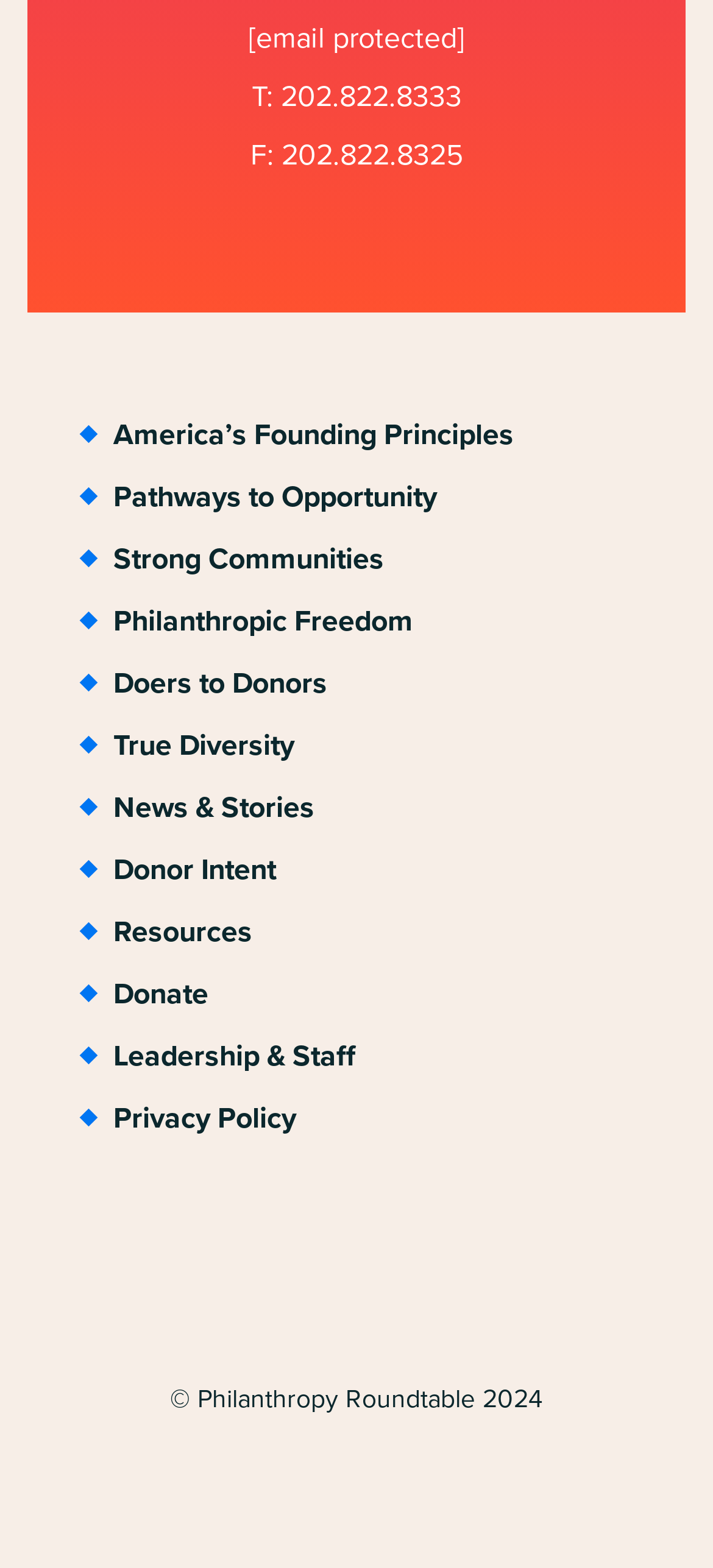Please give the bounding box coordinates of the area that should be clicked to fulfill the following instruction: "make a donation". The coordinates should be in the format of four float numbers from 0 to 1, i.e., [left, top, right, bottom].

[0.115, 0.614, 0.292, 0.654]